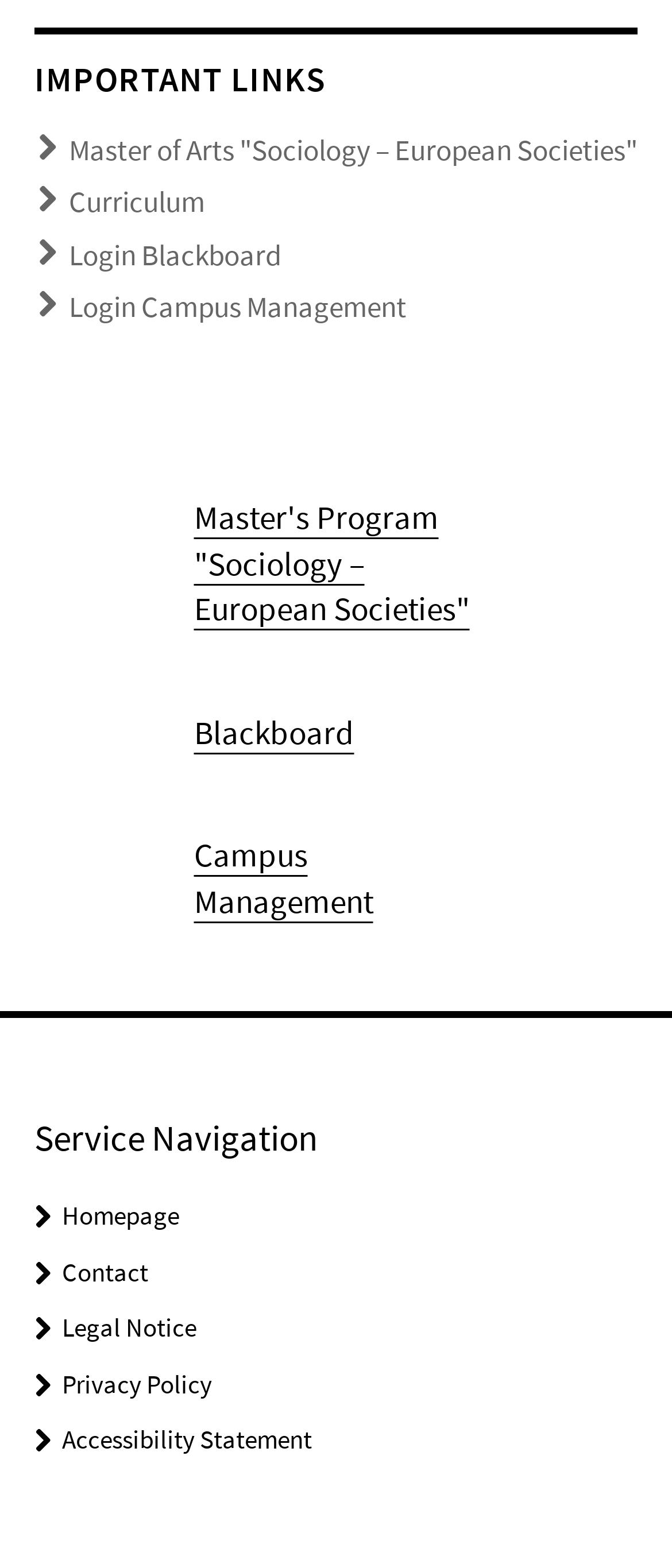Locate the bounding box coordinates of the element to click to perform the following action: 'View Master of Arts 'Sociology – European Societies' program'. The coordinates should be given as four float values between 0 and 1, in the form of [left, top, right, bottom].

[0.103, 0.083, 0.949, 0.108]